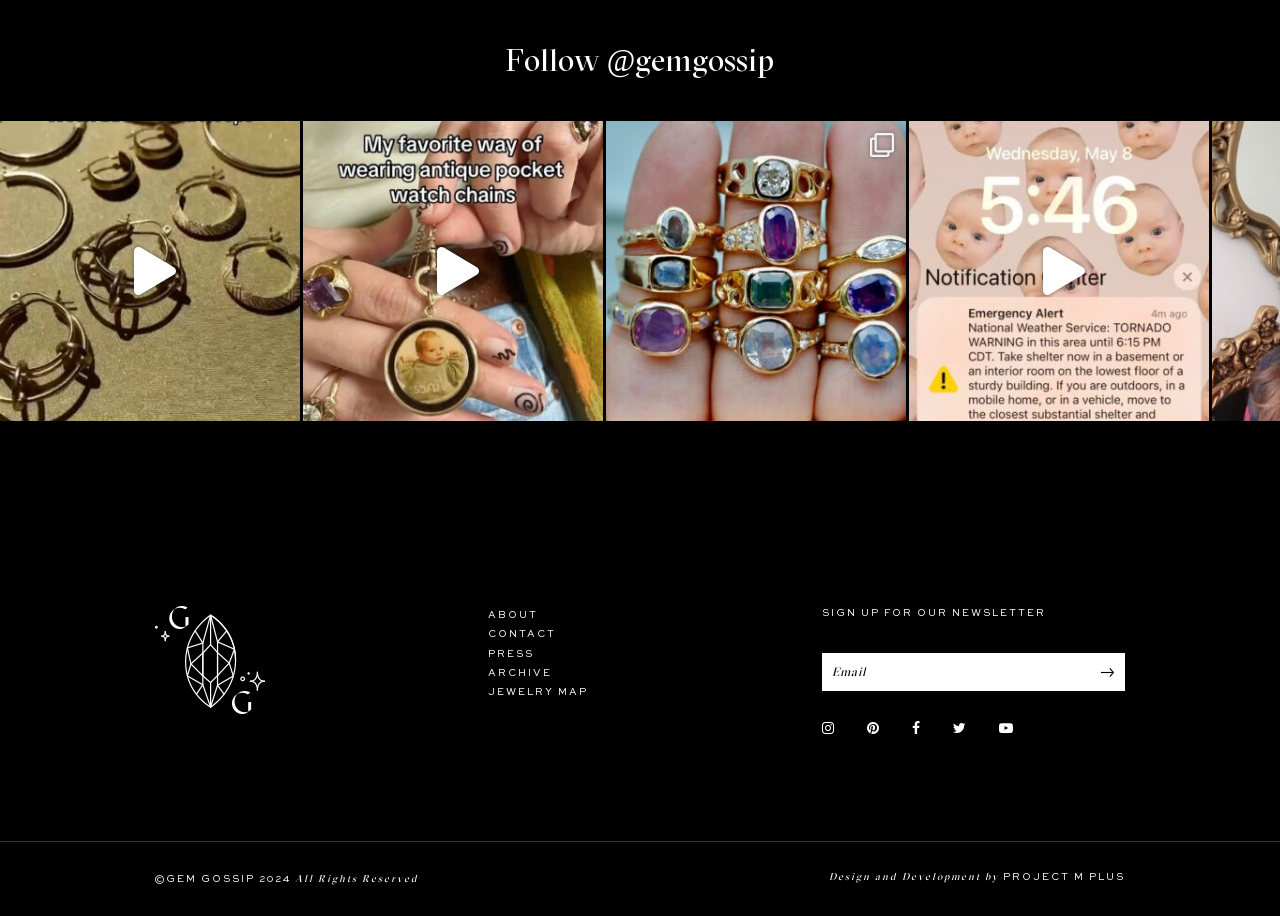Could you please study the image and provide a detailed answer to the question:
What is the copyright year of the website?

The copyright year of the website can be found in the StaticText element at the bottom of the page, which reads '©GEM GOSSIP 2024'.